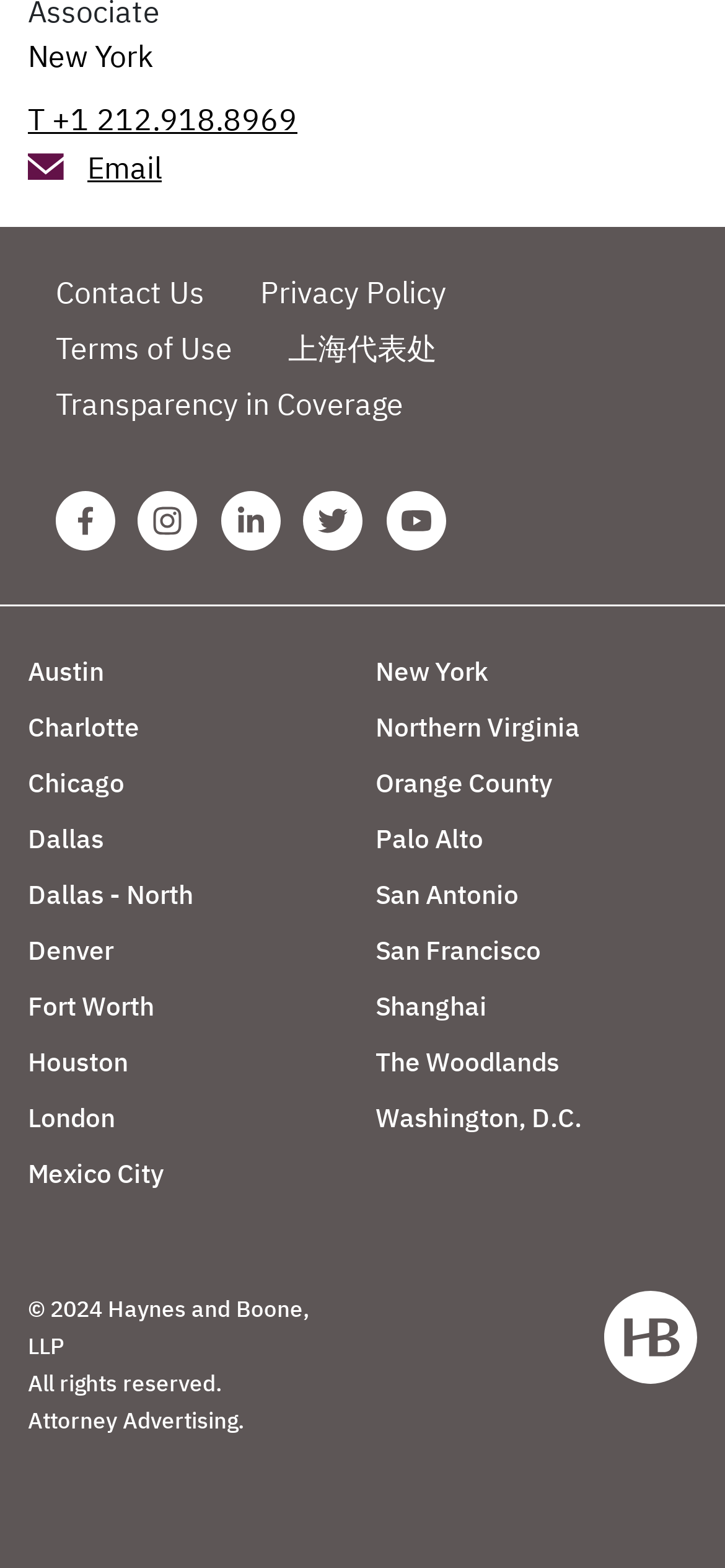Respond to the question with just a single word or phrase: 
What is the copyright year?

2024